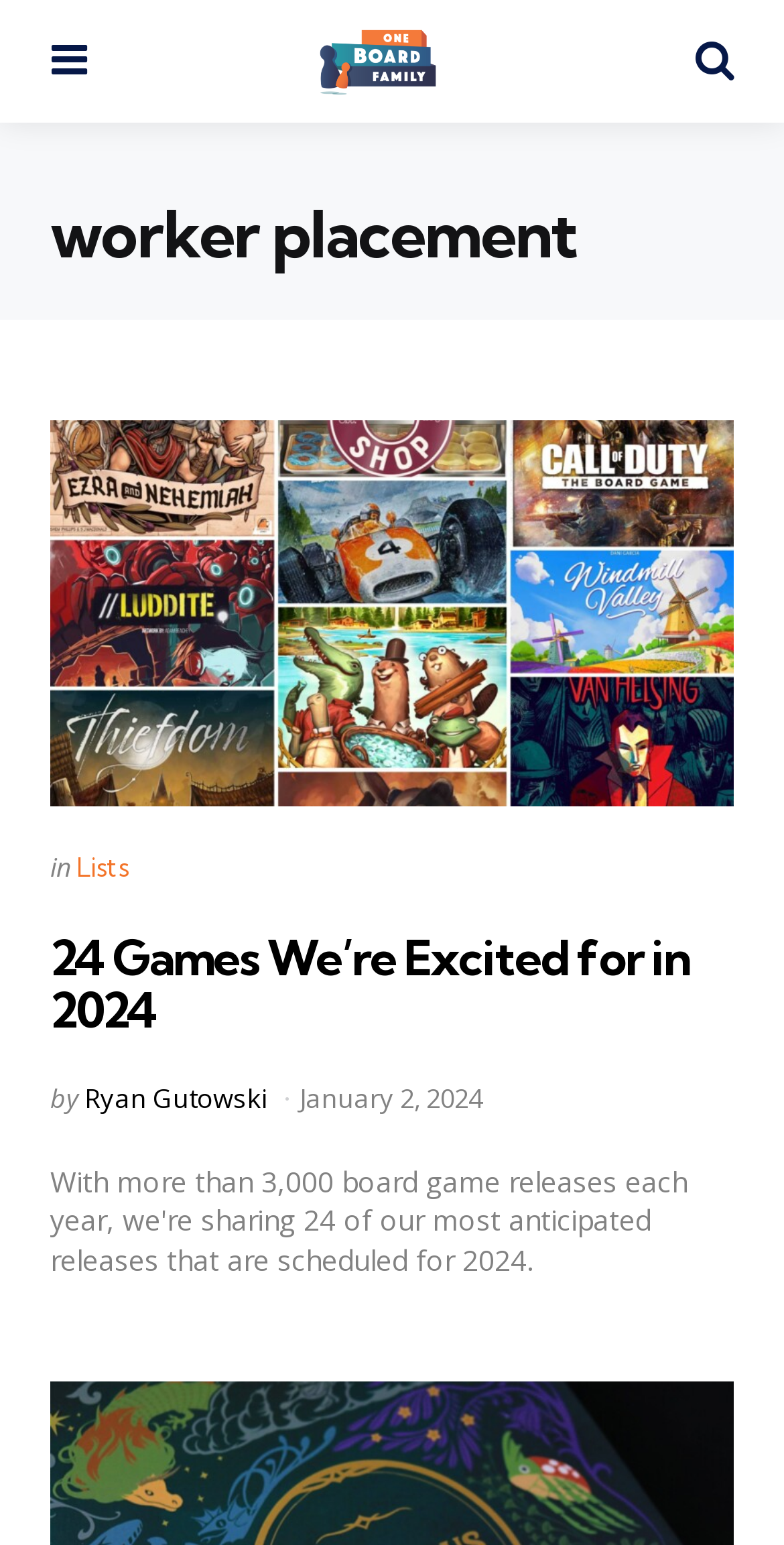Using details from the image, please answer the following question comprehensively:
What is the title of the article?

I found the title of the article by looking at the heading element, which is located above the article content. It says '24 Games We’re Excited for in 2024', so that's the title of the article.